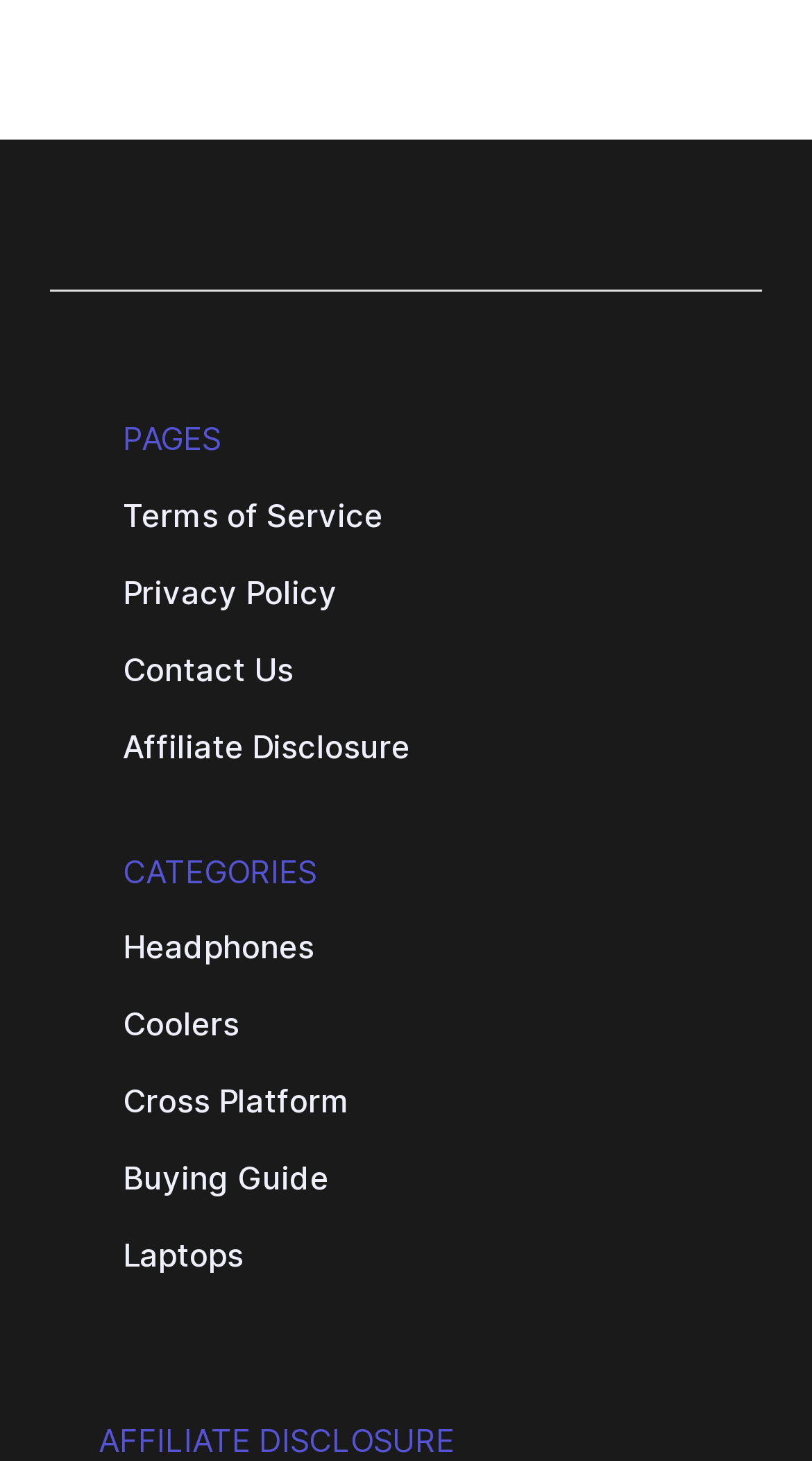Pinpoint the bounding box coordinates for the area that should be clicked to perform the following instruction: "contact us".

[0.151, 0.44, 0.361, 0.476]